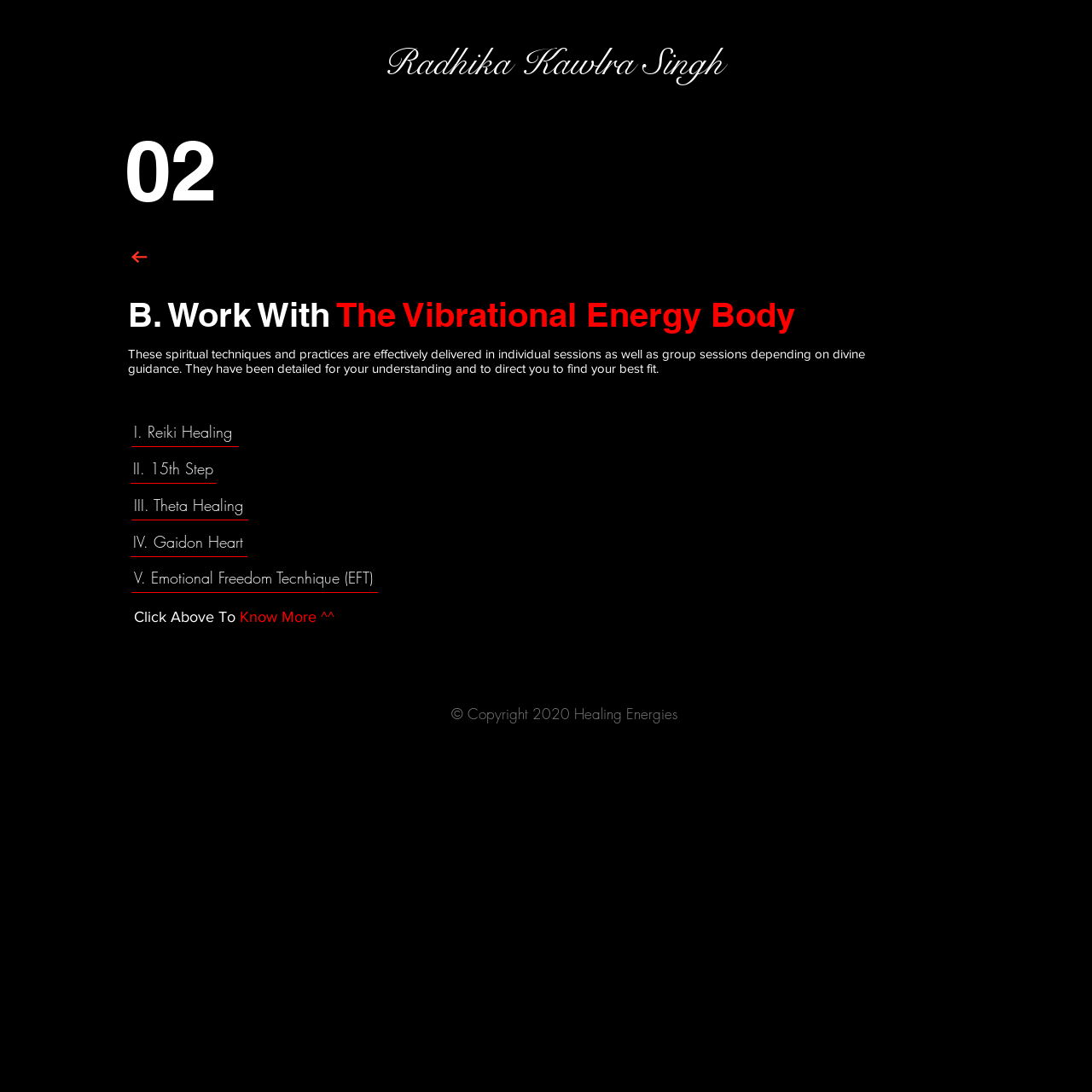Extract the main title from the webpage and generate its text.

Click Above To Know More ^^